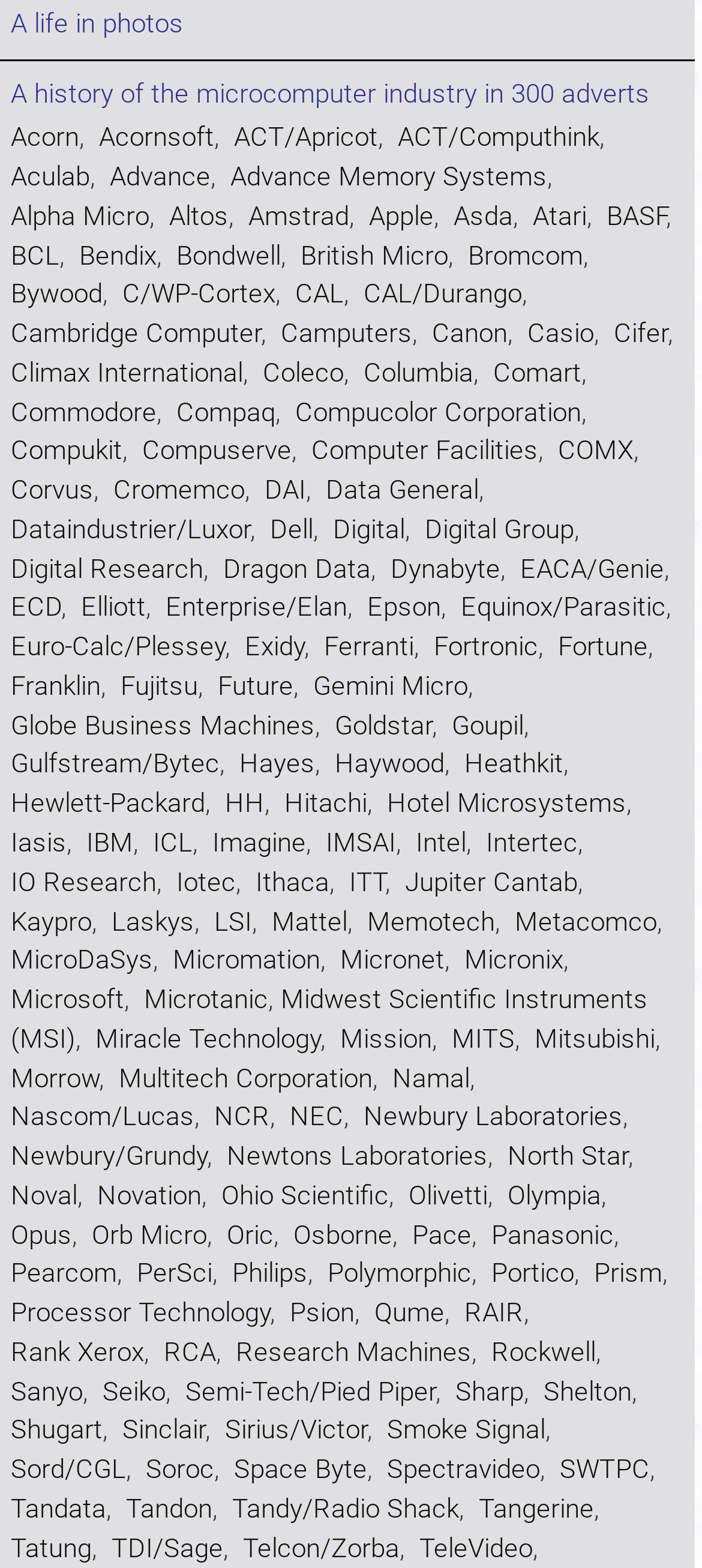Show the bounding box coordinates for the element that needs to be clicked to execute the following instruction: "Learn about Atari". Provide the coordinates in the form of four float numbers between 0 and 1, i.e., [left, top, right, bottom].

[0.759, 0.128, 0.836, 0.148]